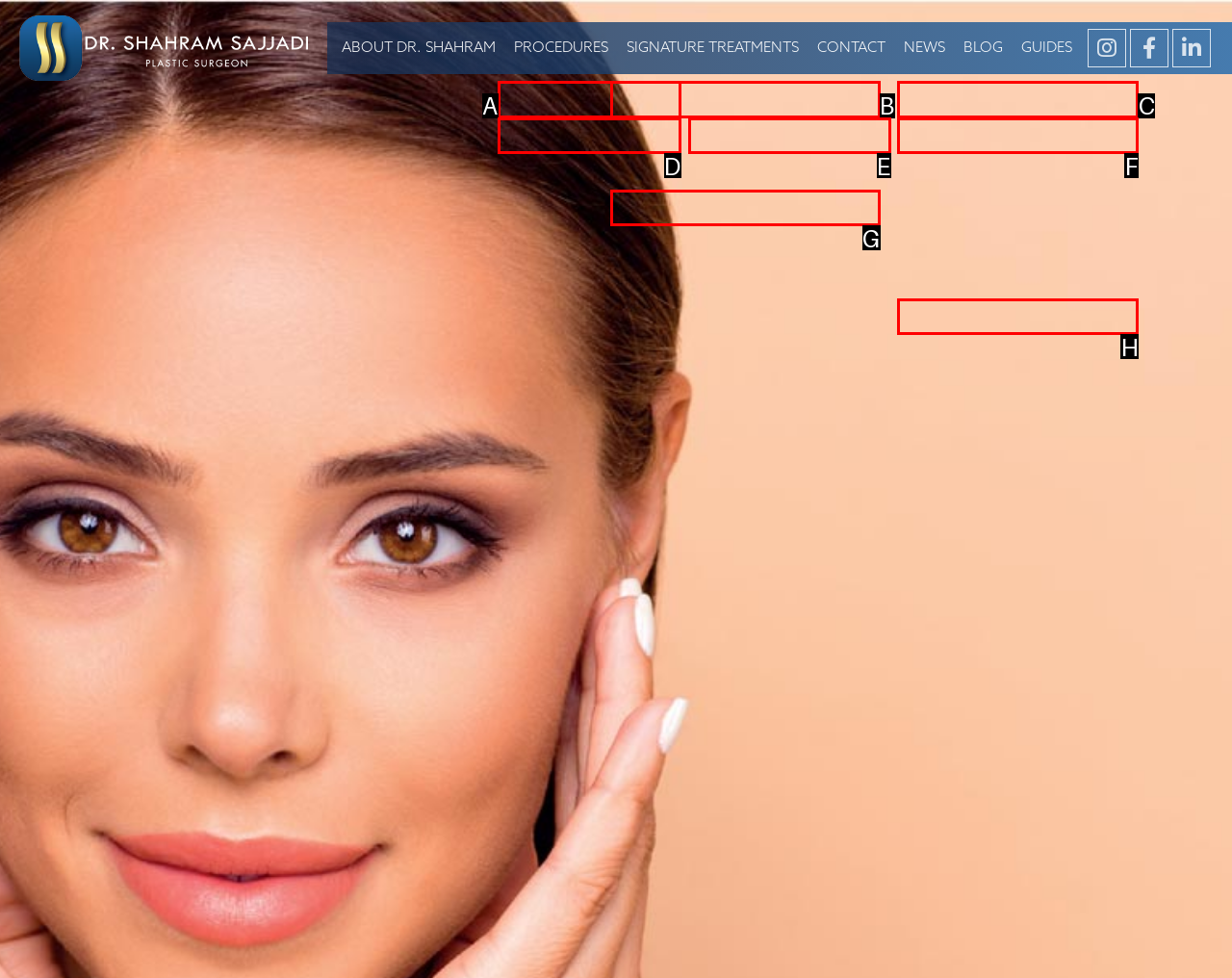Based on the description: REVISION RHINOPLASTY, select the HTML element that fits best. Provide the letter of the matching option.

C